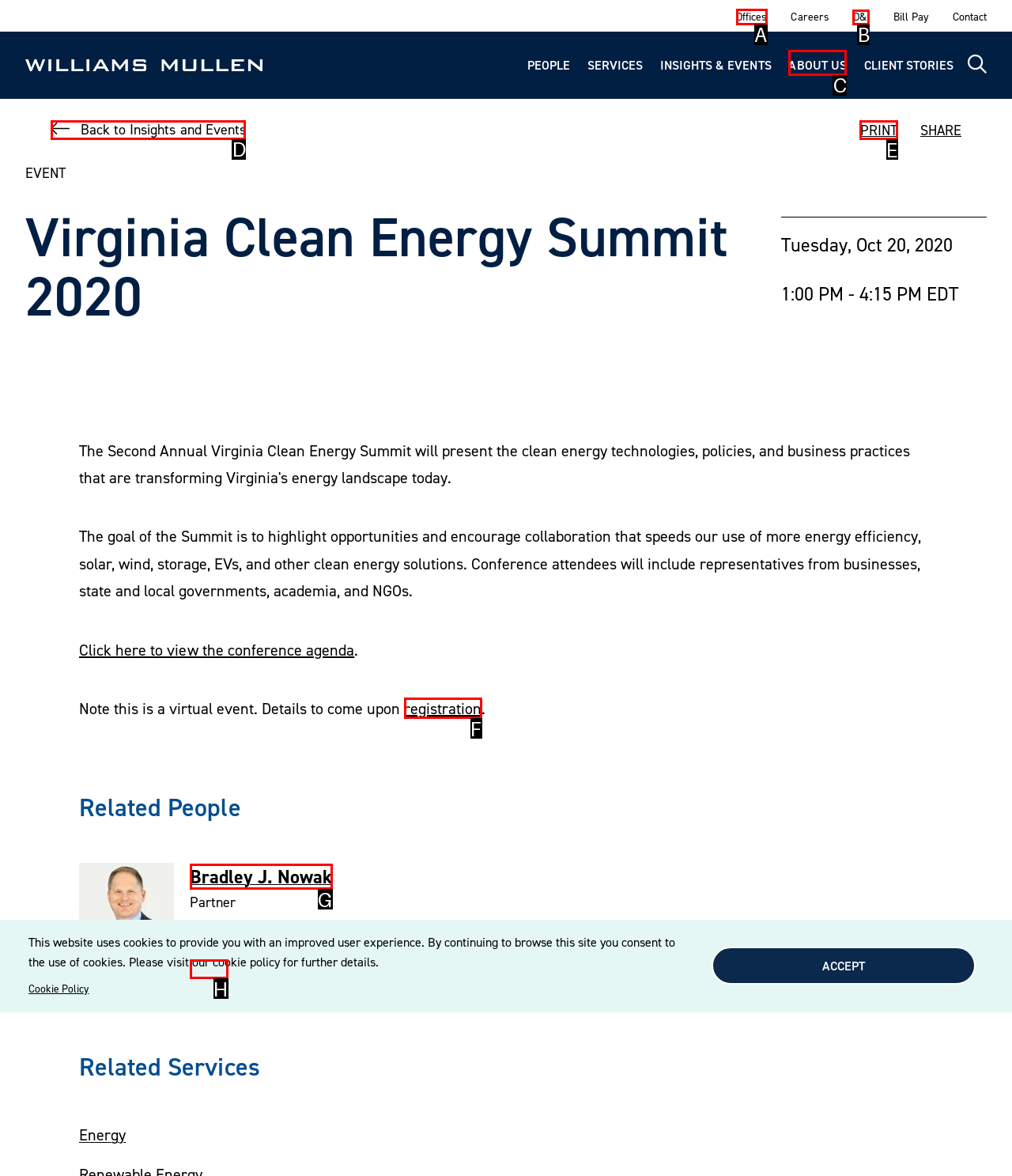Choose the letter of the element that should be clicked to complete the task: Click the 'Offices' link
Answer with the letter from the possible choices.

A